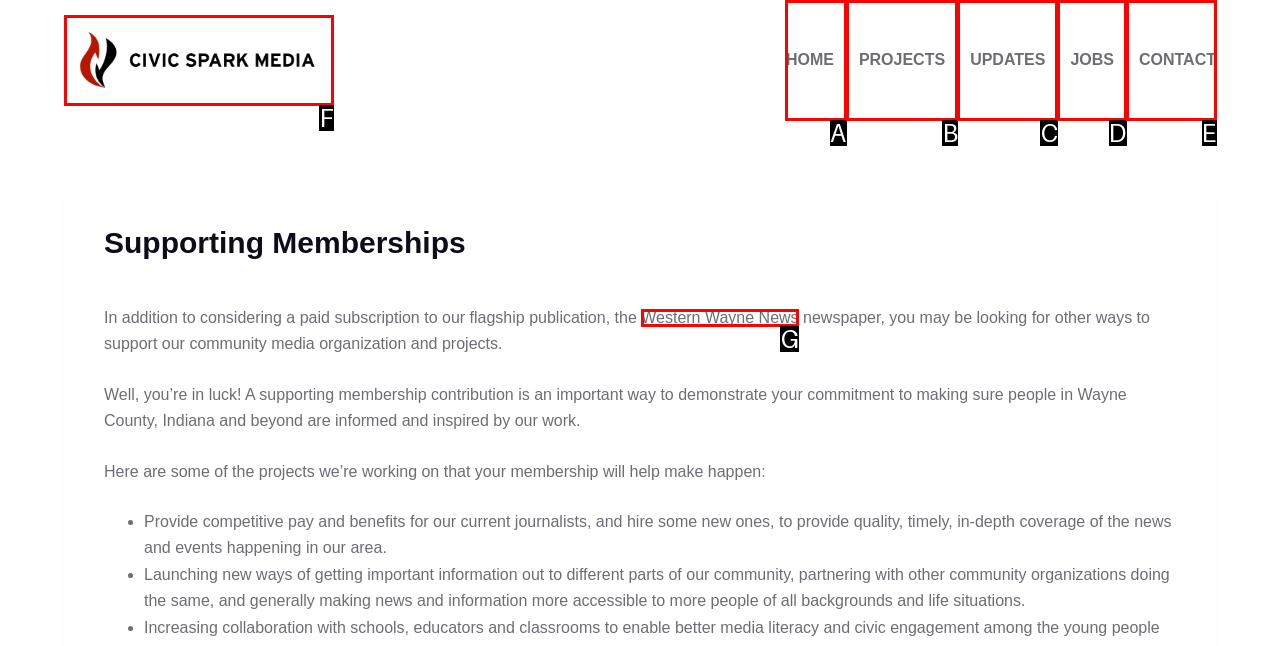Select the option that matches this description: Contact
Answer by giving the letter of the chosen option.

E